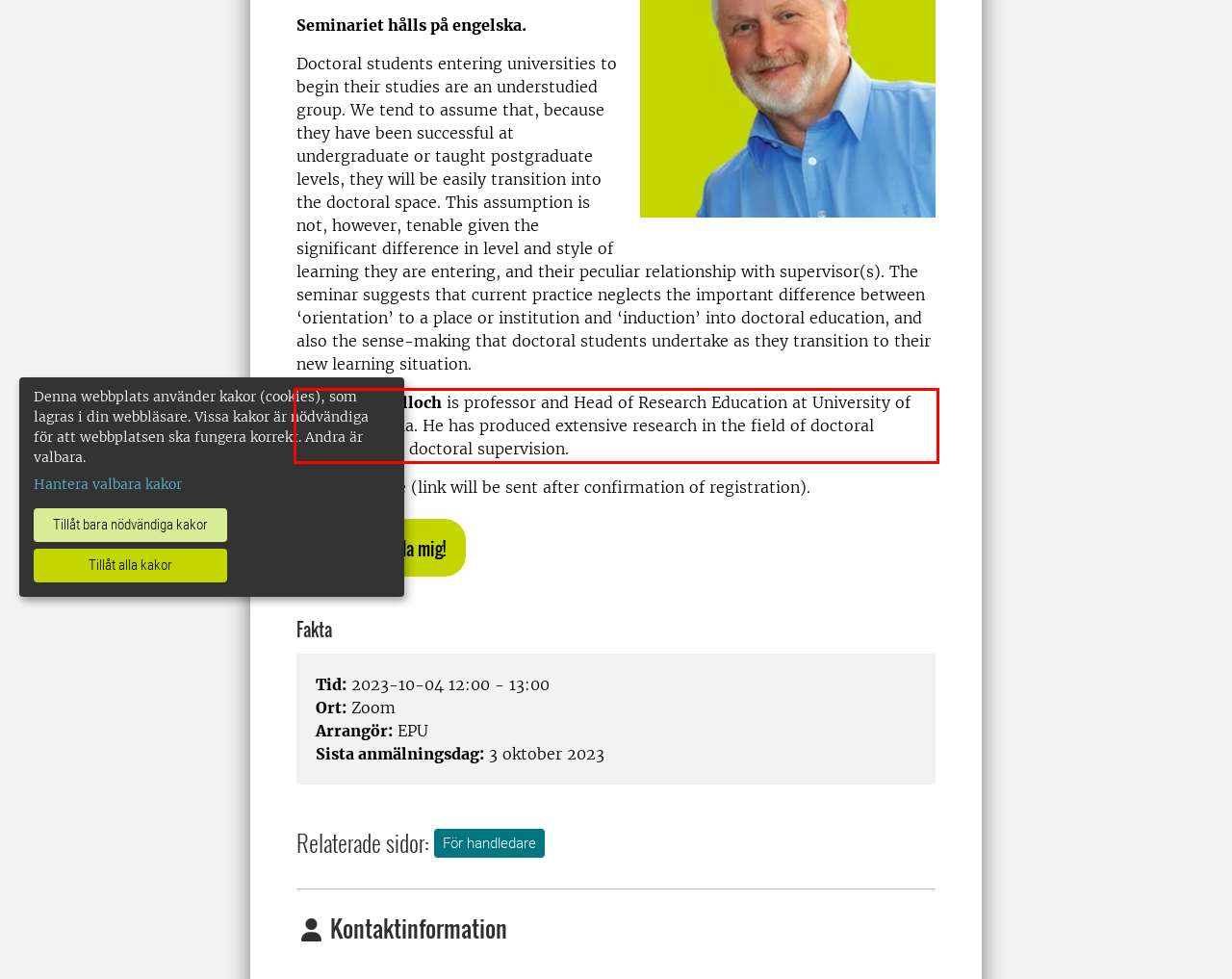Please analyze the screenshot of a webpage and extract the text content within the red bounding box using OCR.

Alistair McCulloch is professor and Head of Research Education at University of South Australia. He has produced extensive research in the field of doctoral education and doctoral supervision.